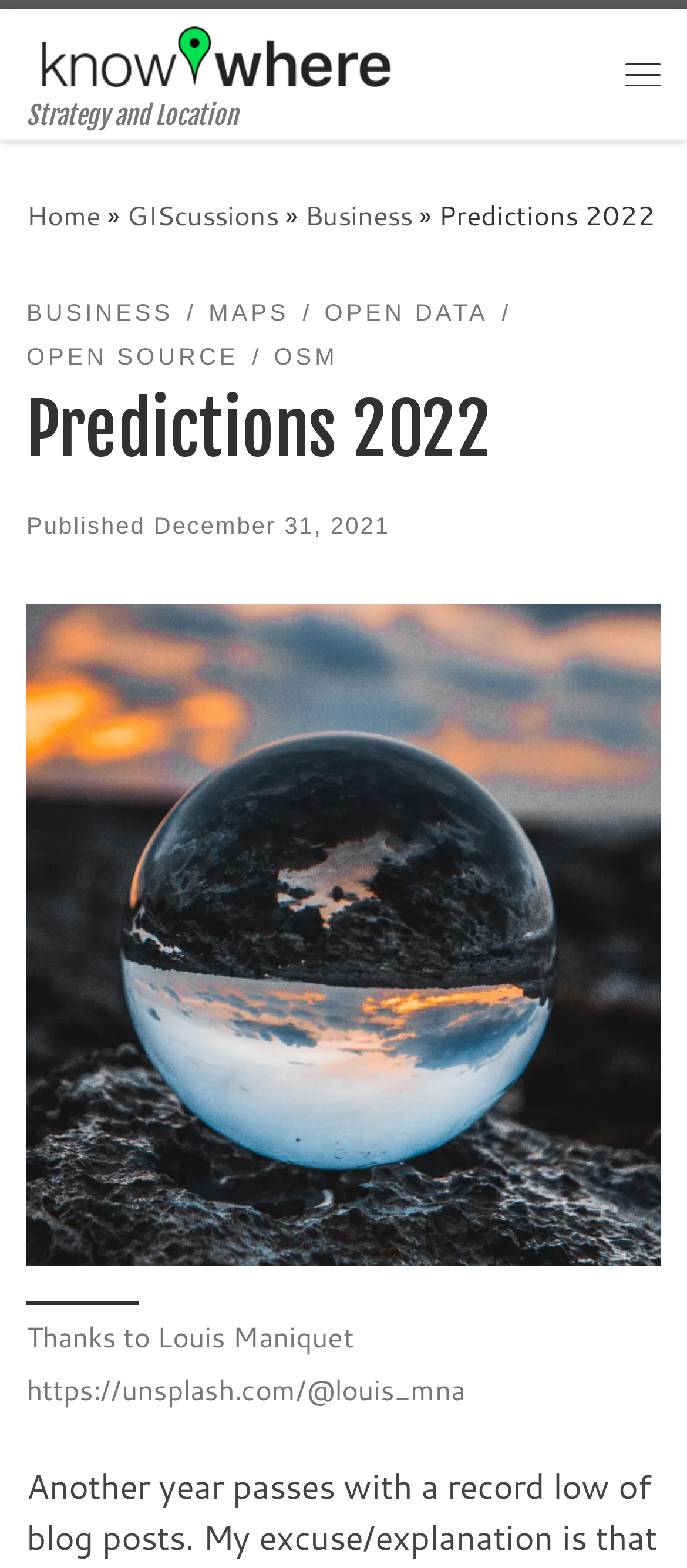Pinpoint the bounding box coordinates of the element to be clicked to execute the instruction: "Click on the 'Skip to content' link".

[0.01, 0.004, 0.413, 0.063]